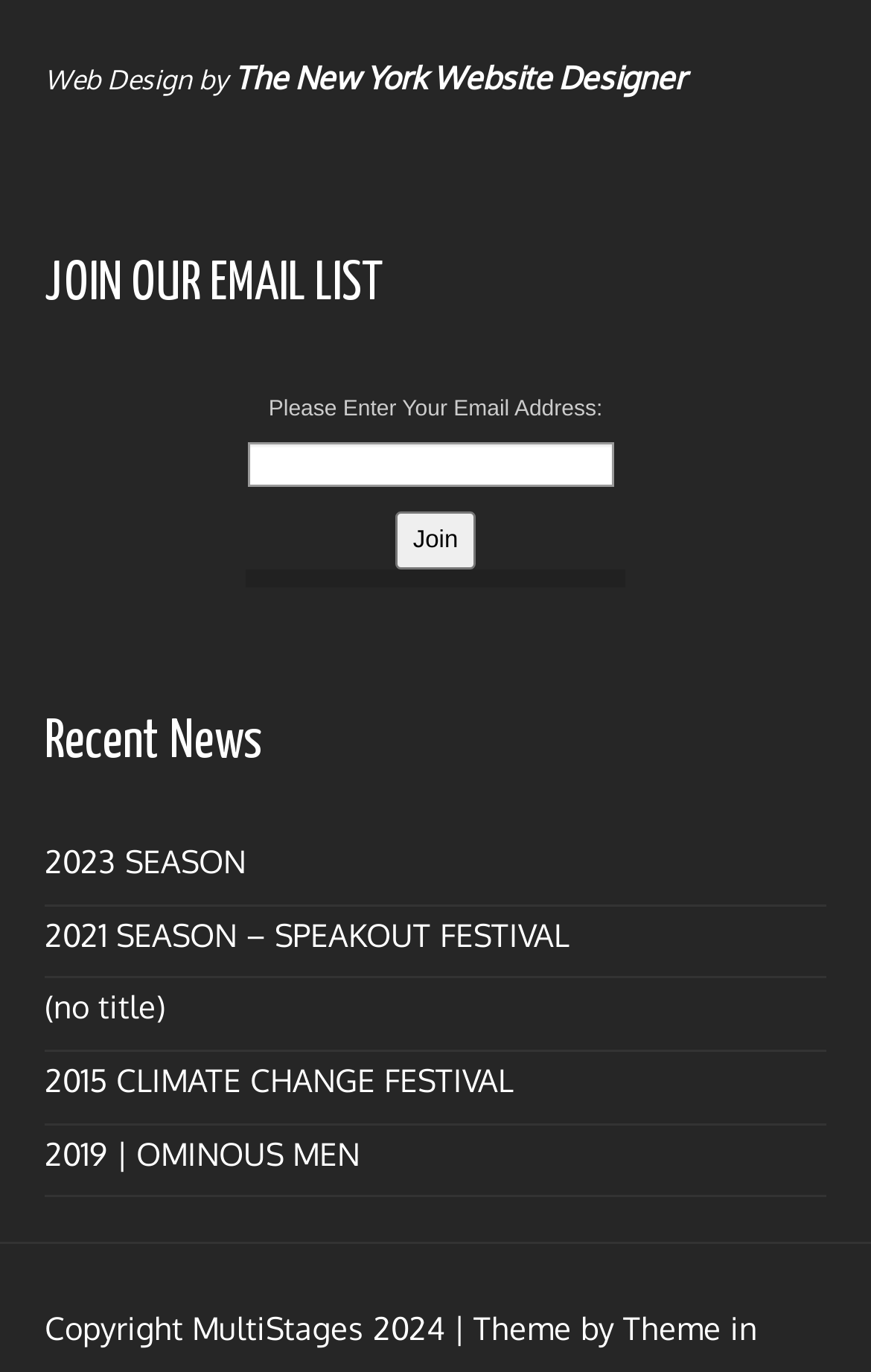Could you find the bounding box coordinates of the clickable area to complete this instruction: "Click Join"?

[0.454, 0.373, 0.546, 0.415]